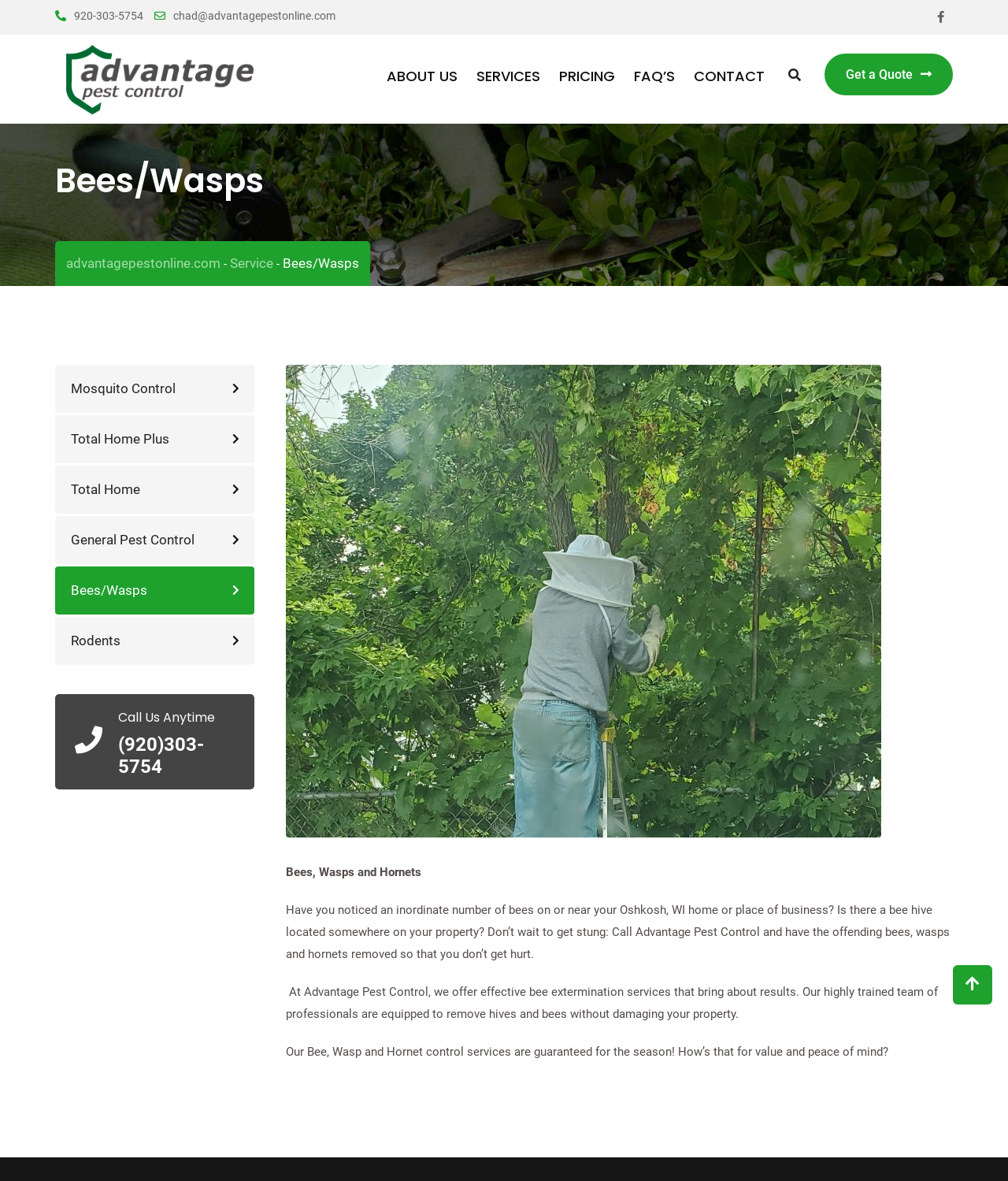What types of pests are mentioned on this webpage?
Look at the image and provide a short answer using one word or a phrase.

Bees, Wasps, Hornets, Rodents, Mosquitoes